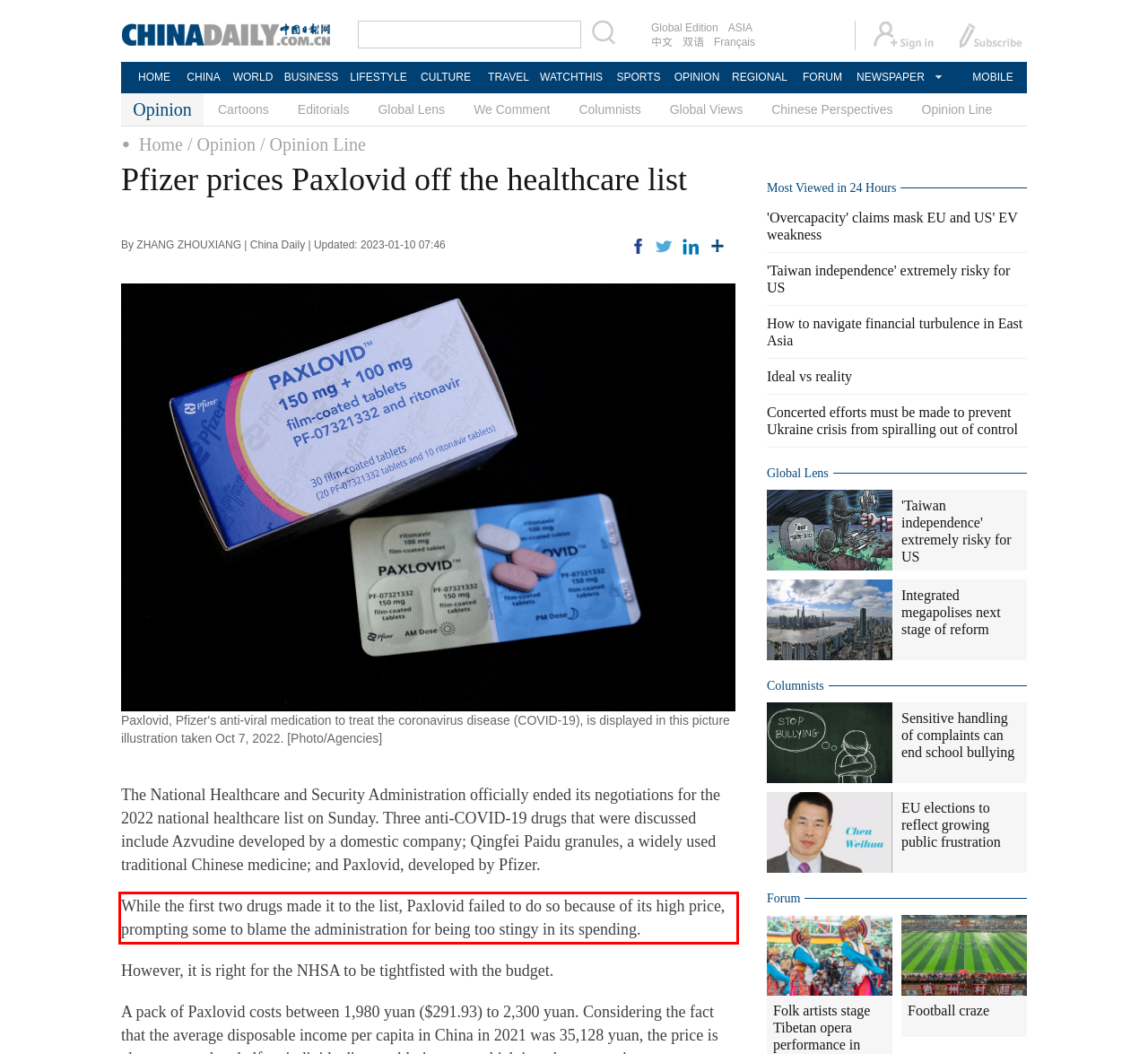Locate the red bounding box in the provided webpage screenshot and use OCR to determine the text content inside it.

While the first two drugs made it to the list, Paxlovid failed to do so because of its high price, prompting some to blame the administration for being too stingy in its spending.